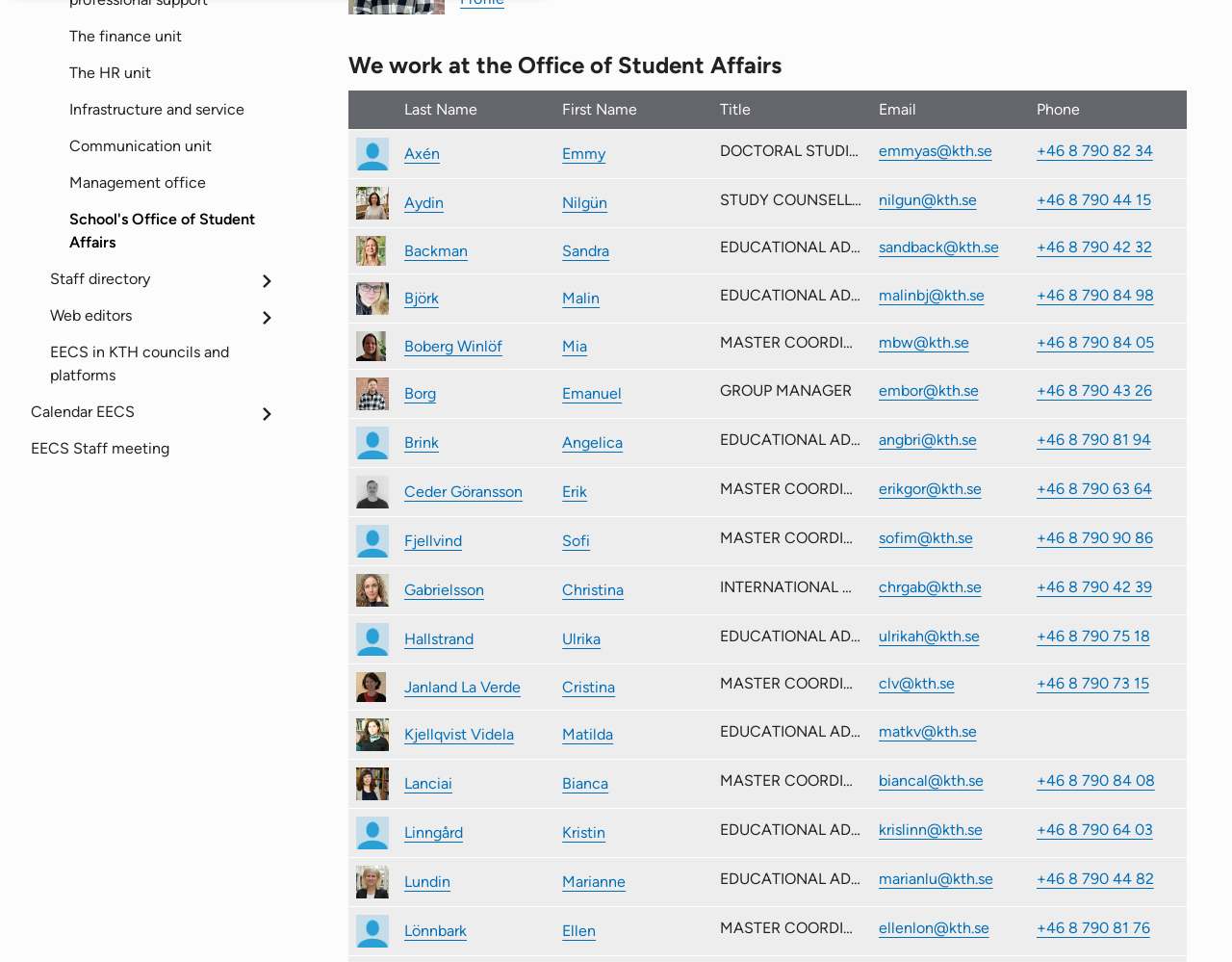Could you locate the bounding box coordinates for the section that should be clicked to accomplish this task: "Call 'Boberg Winlöf' at '+46 8 790 84 05'".

[0.841, 0.344, 0.957, 0.368]